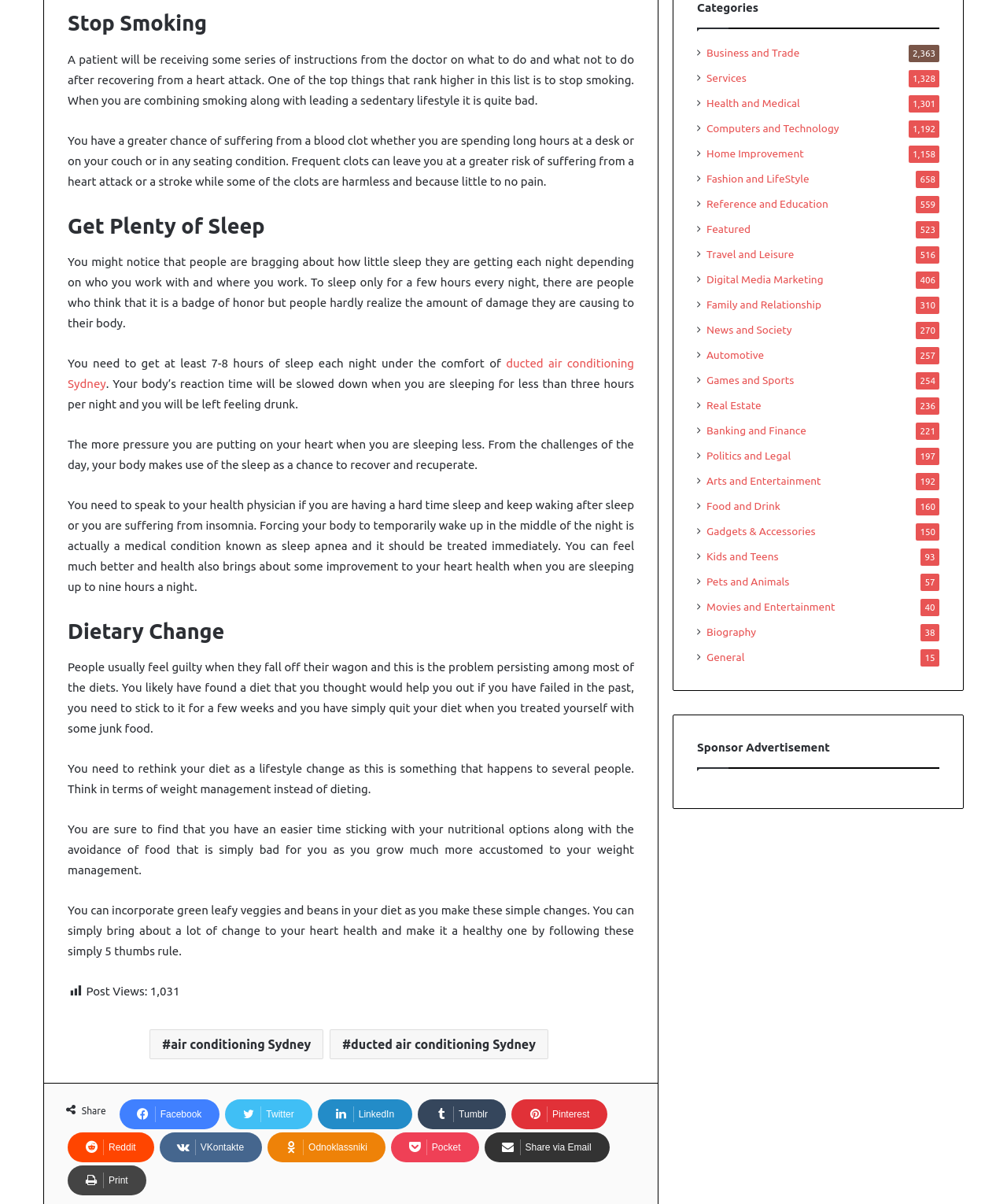Find the bounding box coordinates for the area that should be clicked to accomplish the instruction: "Click on the 'Print' button".

[0.067, 0.968, 0.145, 0.993]